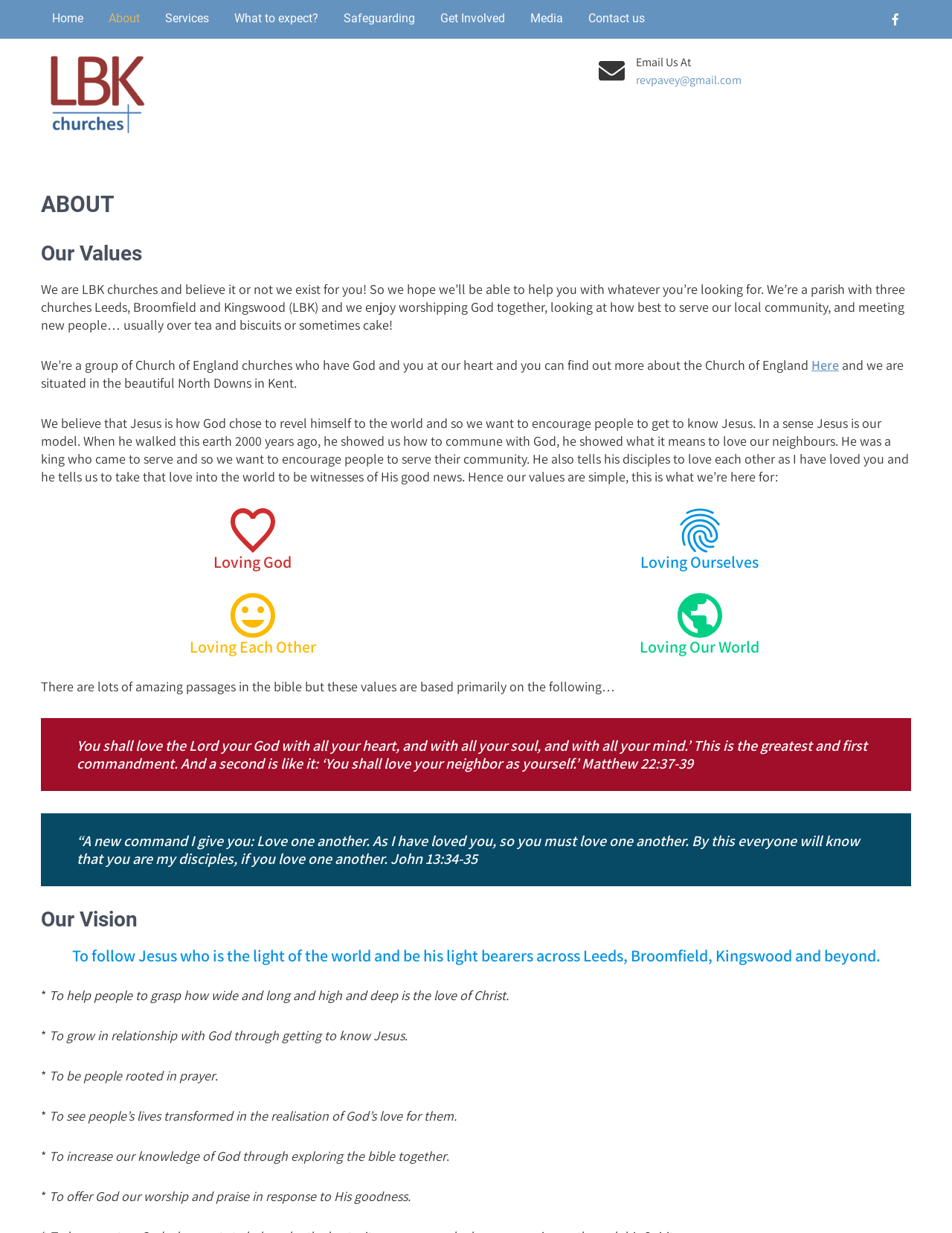Please answer the following question using a single word or phrase: 
What is the name of the churches mentioned on this webpage?

LBK Churches